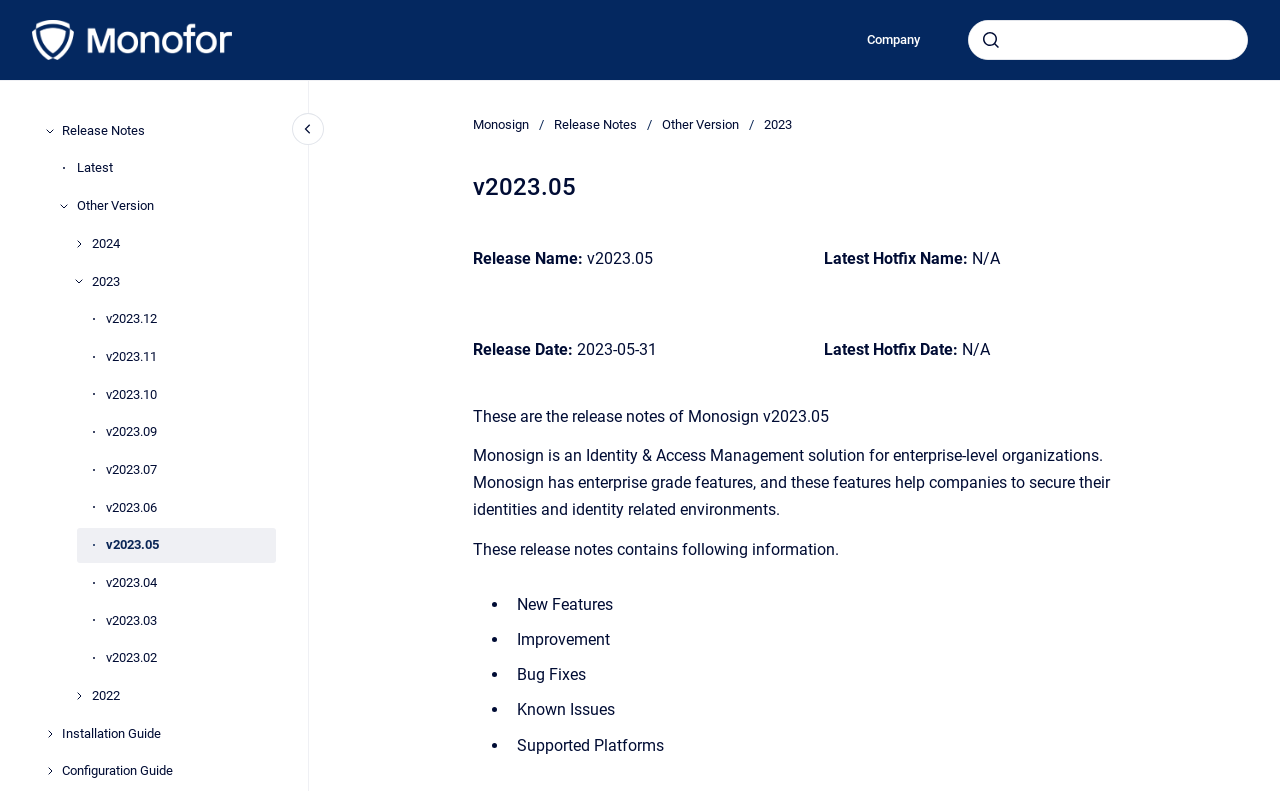Please identify the bounding box coordinates of the clickable region that I should interact with to perform the following instruction: "go to other version". The coordinates should be expressed as four float numbers between 0 and 1, i.e., [left, top, right, bottom].

[0.06, 0.238, 0.216, 0.283]